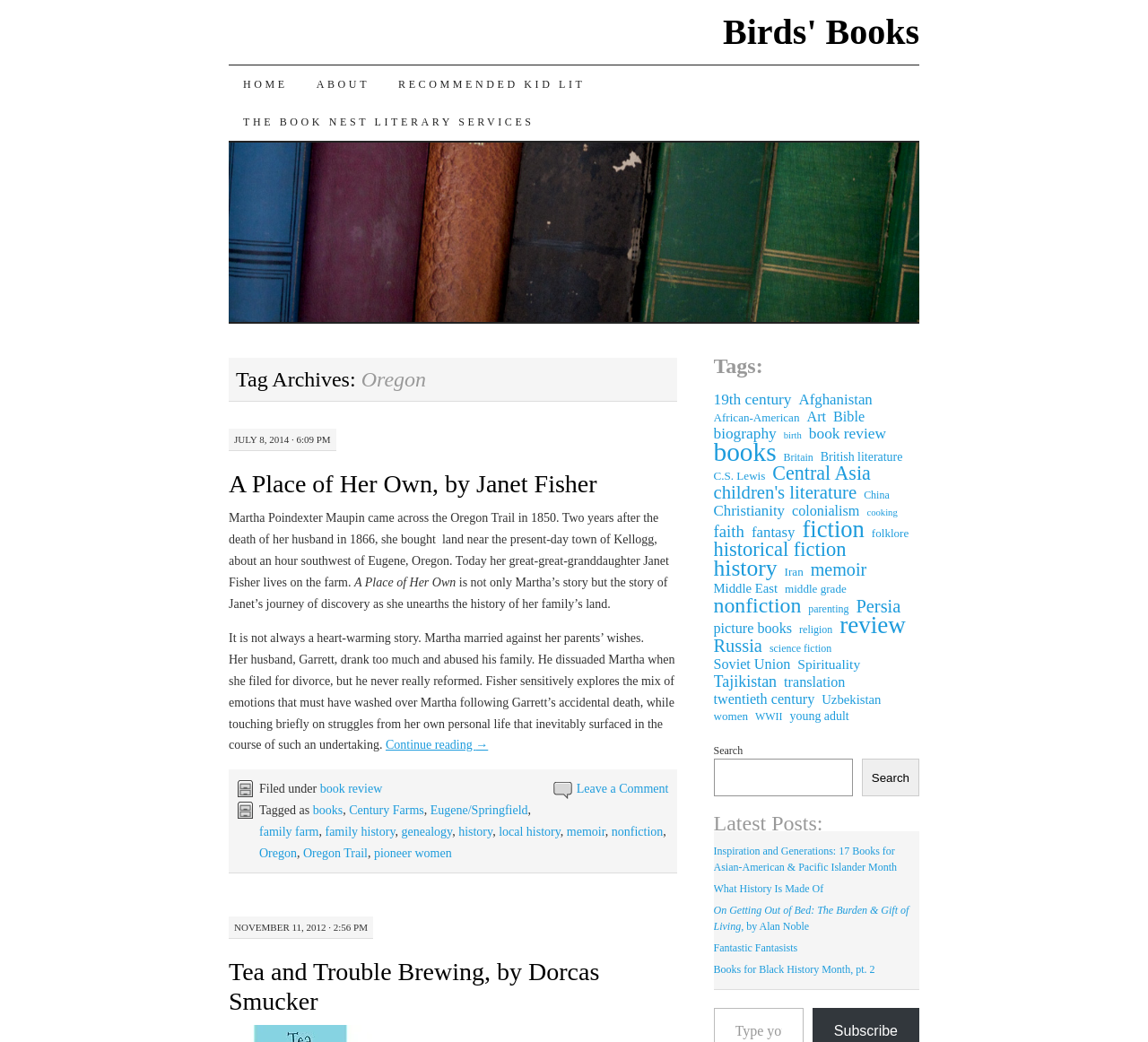Please specify the bounding box coordinates of the area that should be clicked to accomplish the following instruction: "Explore the 'Tea and Trouble Brewing, by Dorcas Smucker' book". The coordinates should consist of four float numbers between 0 and 1, i.e., [left, top, right, bottom].

[0.199, 0.919, 0.522, 0.974]